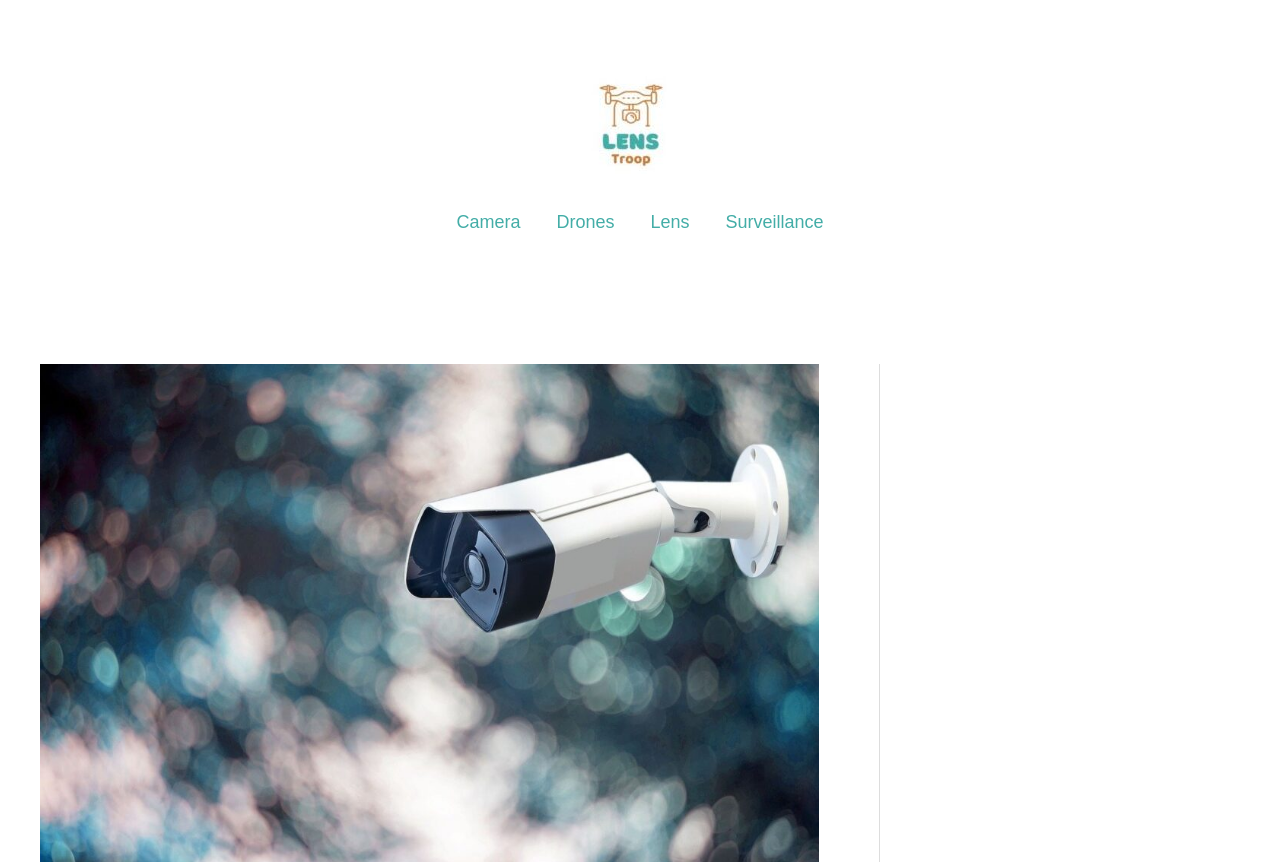Consider the image and give a detailed and elaborate answer to the question: 
How many main categories are in the top menu?

The top menu has four main categories which are 'Camera', 'Drones', 'Lens', and 'Surveillance'. These categories are listed horizontally and are part of the site navigation.